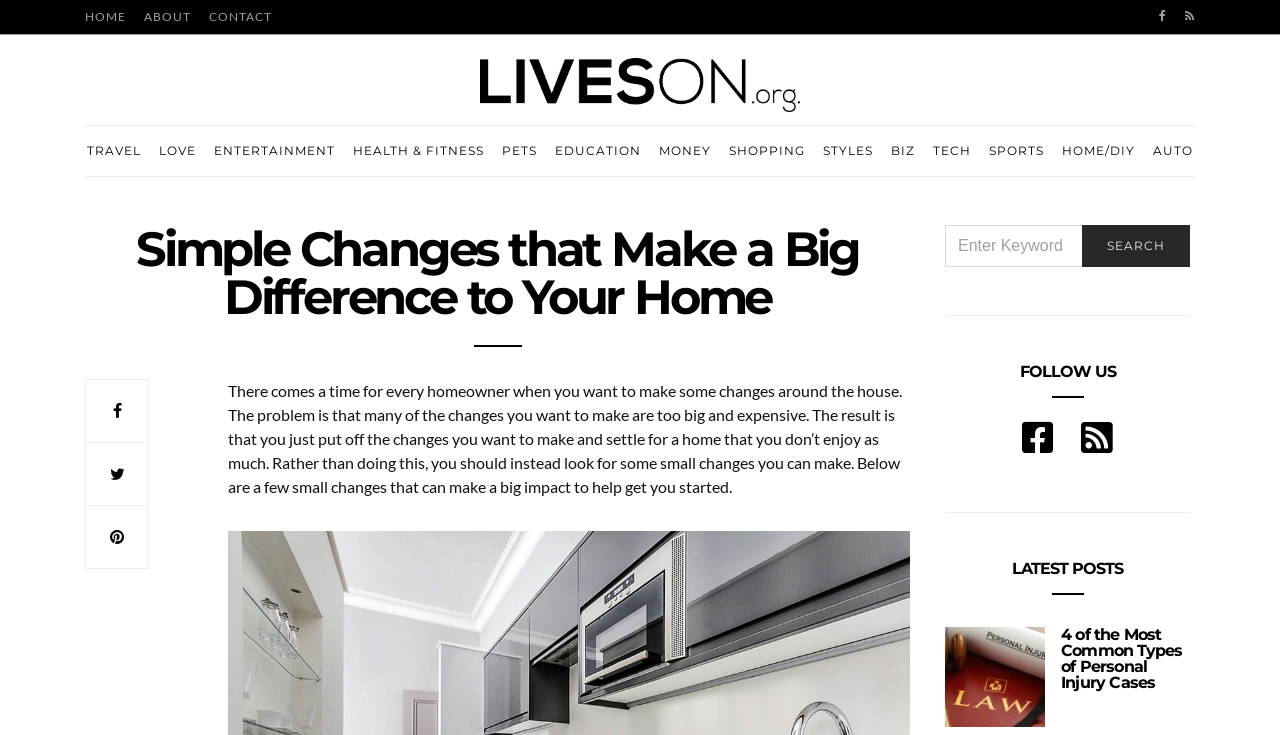Show me the bounding box coordinates of the clickable region to achieve the task as per the instruction: "Click on the CONTACT link".

[0.163, 0.0, 0.212, 0.046]